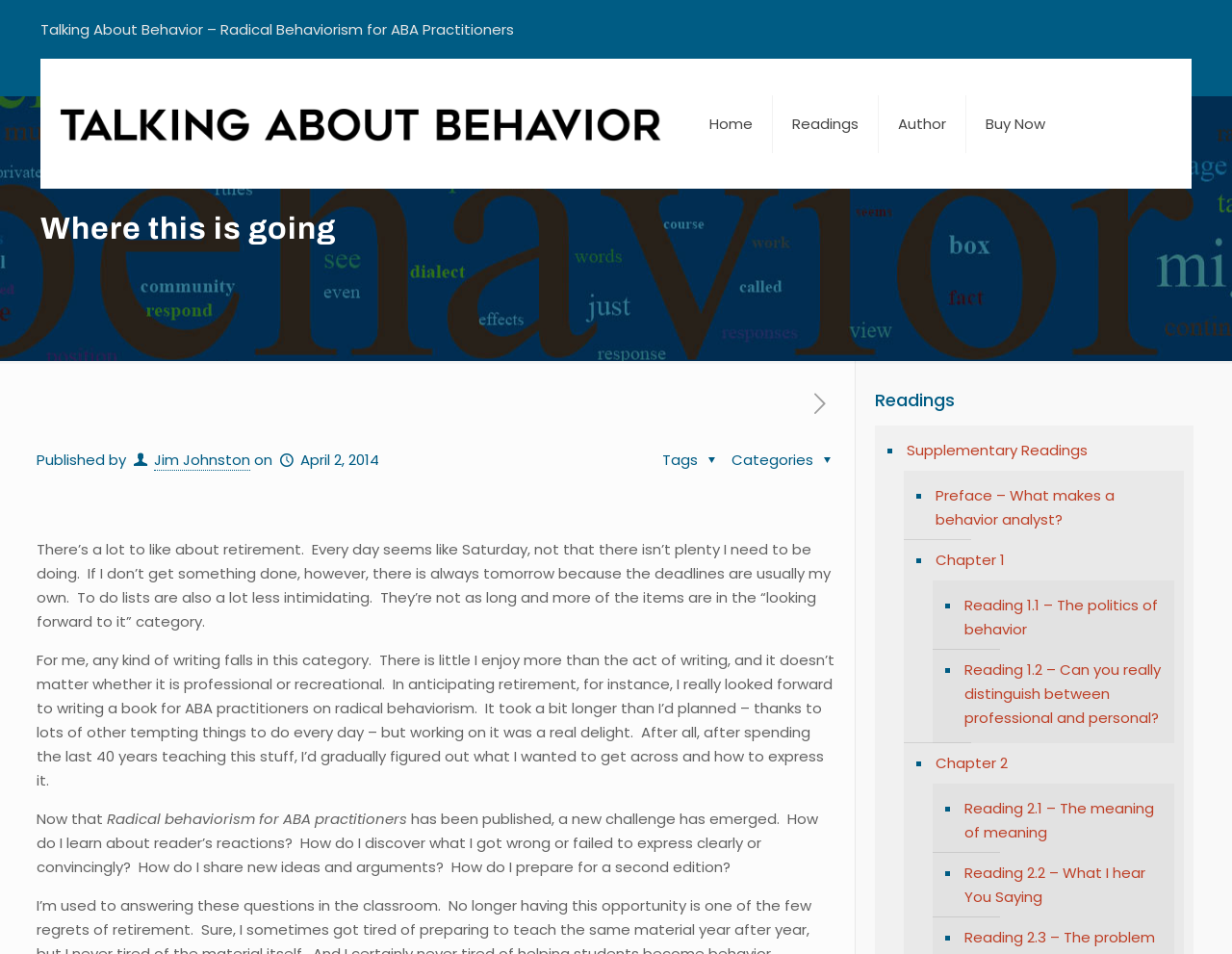Find and specify the bounding box coordinates that correspond to the clickable region for the instruction: "Explore the 'Categories'".

[0.593, 0.471, 0.663, 0.492]